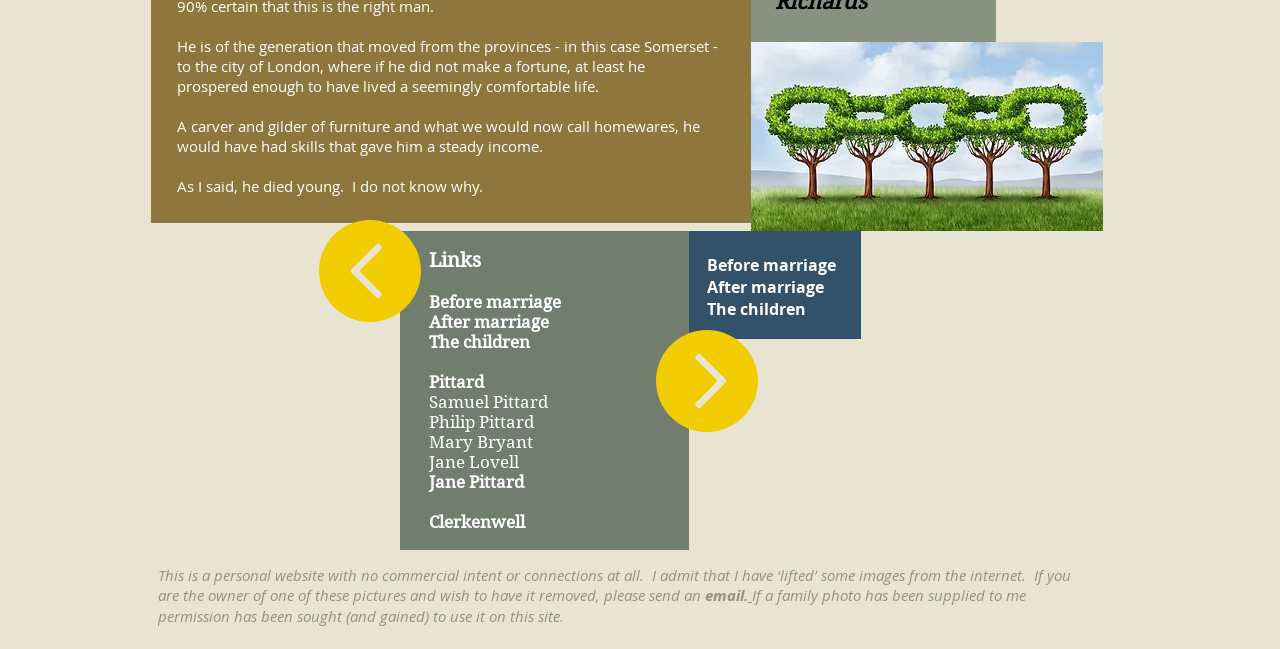Please indicate the bounding box coordinates of the element's region to be clicked to achieve the instruction: "Click on 'Clerkenwell'". Provide the coordinates as four float numbers between 0 and 1, i.e., [left, top, right, bottom].

[0.335, 0.789, 0.41, 0.82]